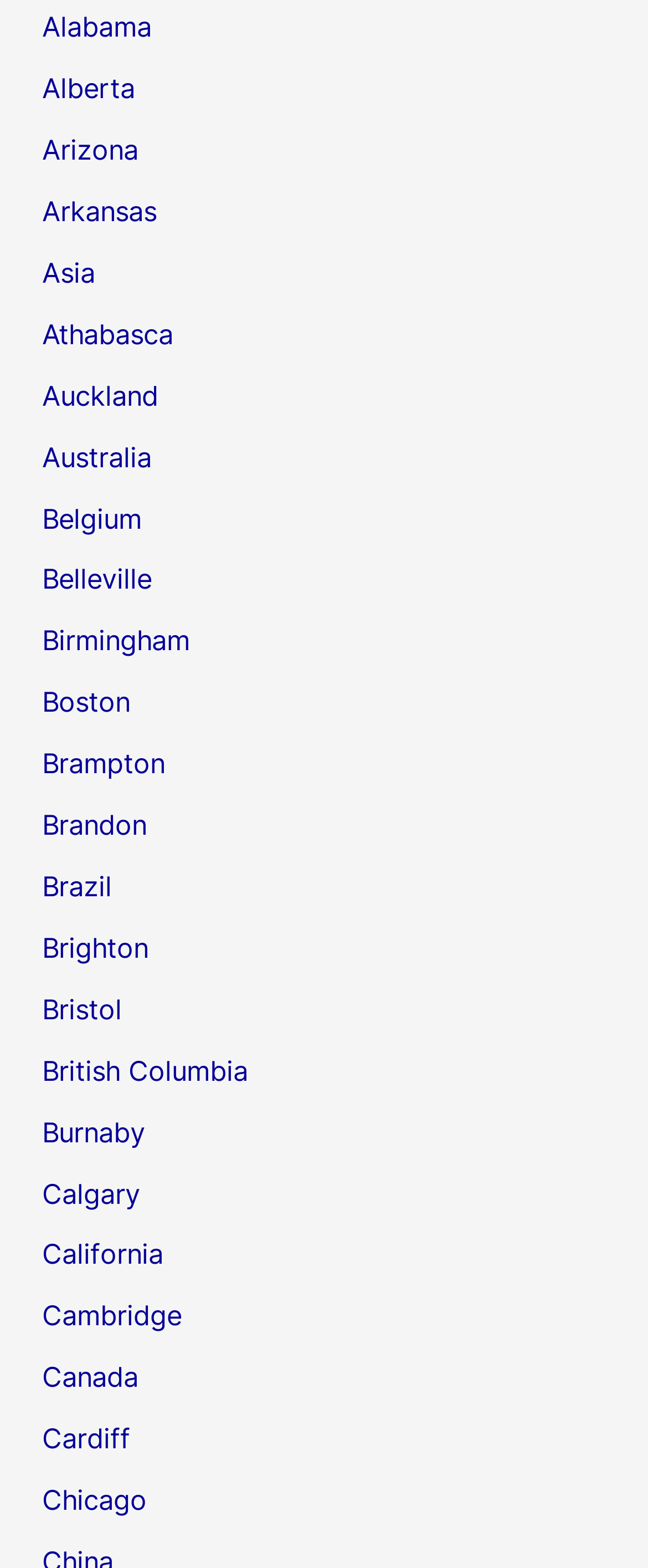Please specify the bounding box coordinates of the clickable section necessary to execute the following command: "Check out John M's post".

None